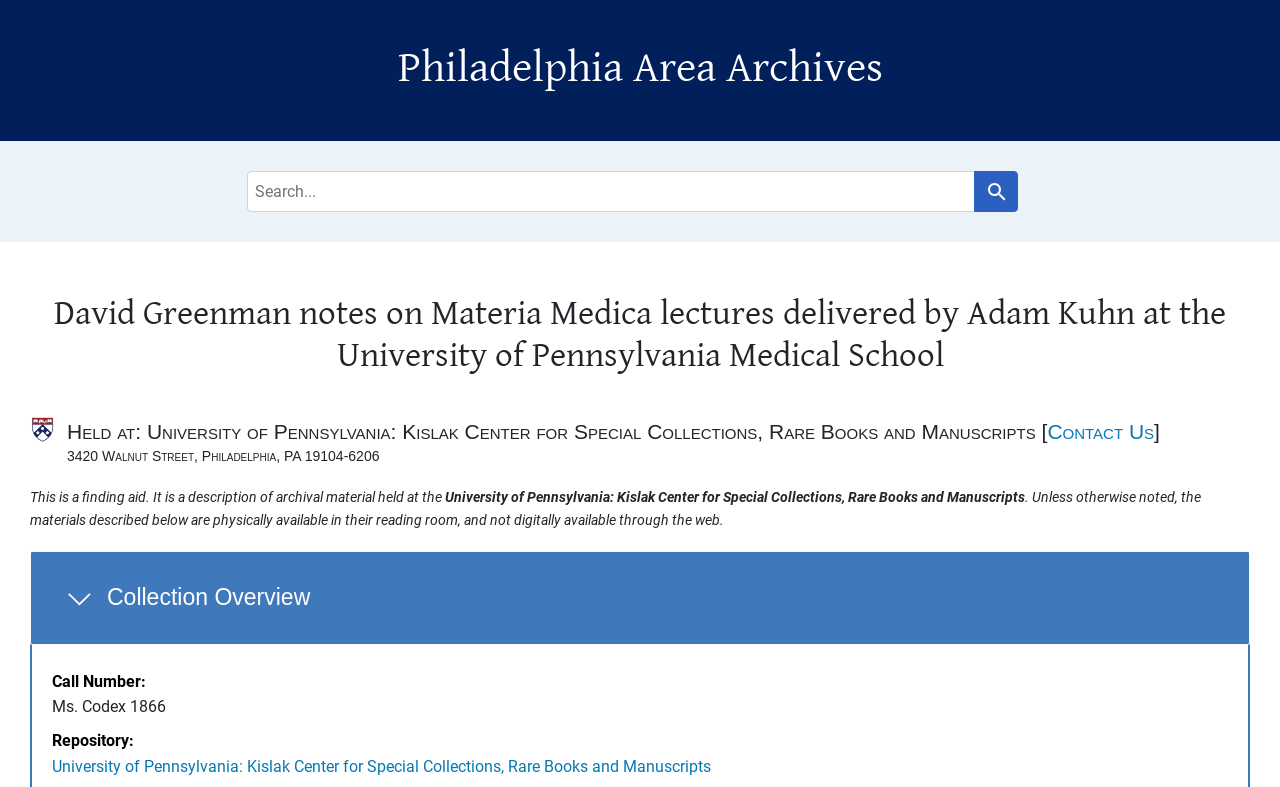Where is the Kislak Center for Special Collections, Rare Books and Manuscripts located?
Using the picture, provide a one-word or short phrase answer.

3420 Walnut Street, Philadelphia, PA 19104-6206